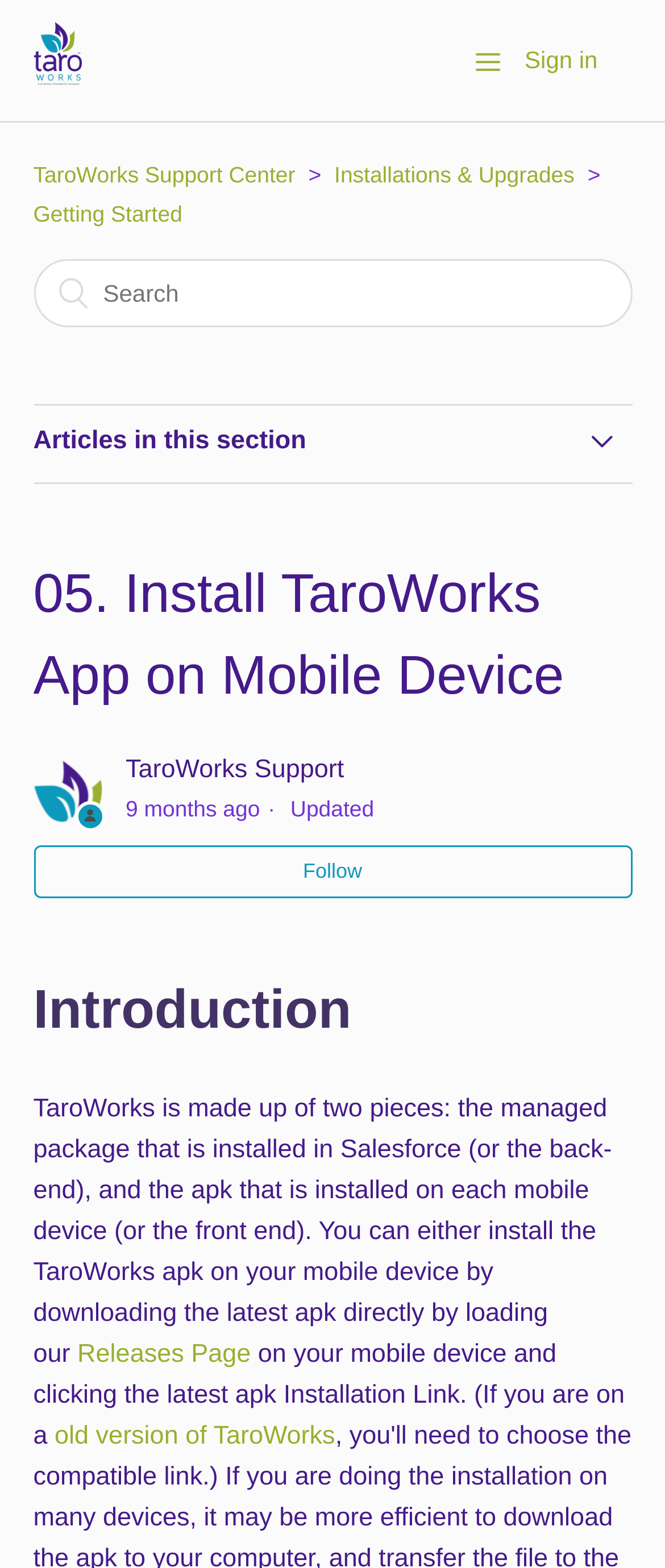Determine the bounding box coordinates of the element's region needed to click to follow the instruction: "View Anti Estrogen products". Provide these coordinates as four float numbers between 0 and 1, formatted as [left, top, right, bottom].

None